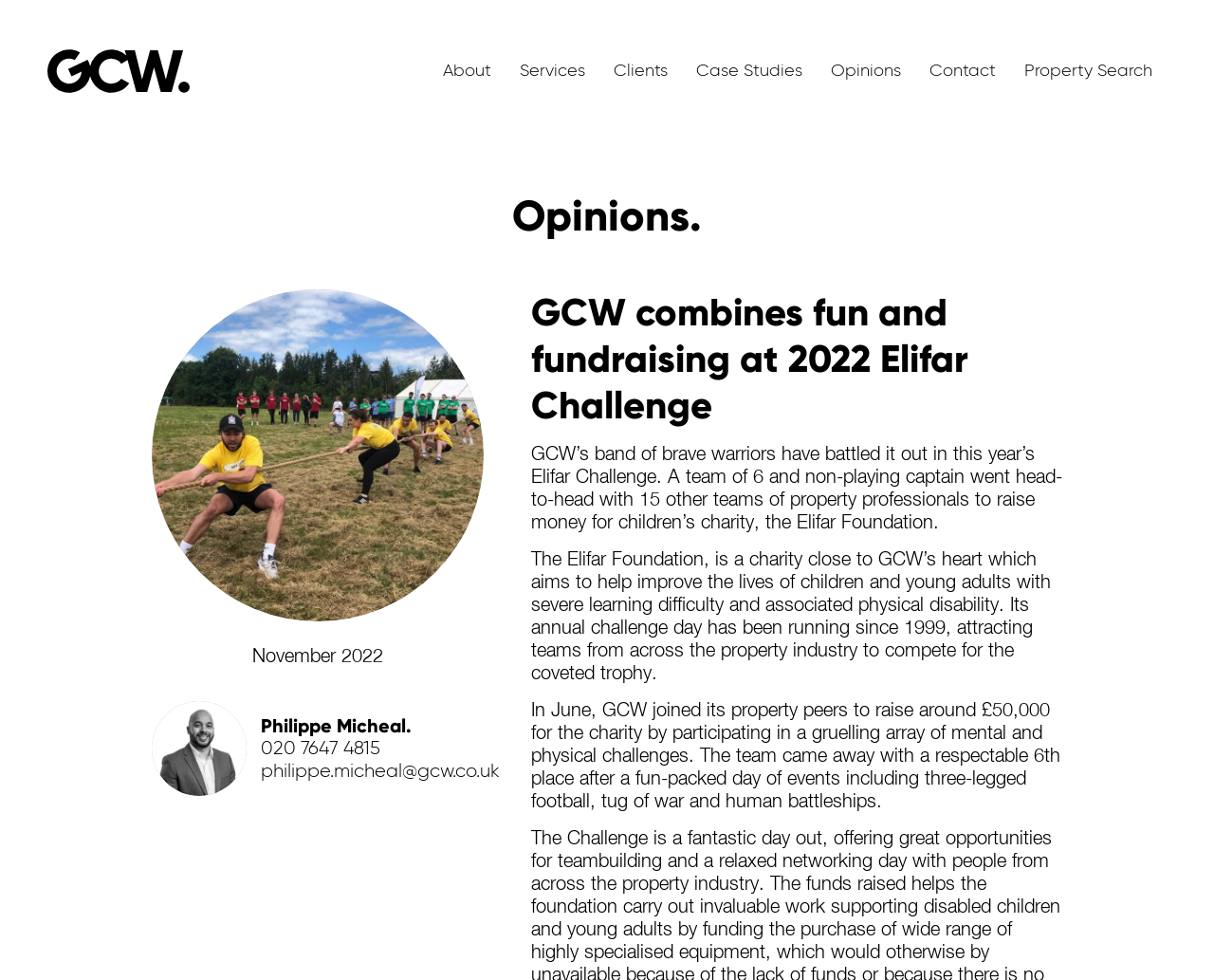Pinpoint the bounding box coordinates of the area that must be clicked to complete this instruction: "Search for properties".

[0.832, 0.047, 0.961, 0.098]